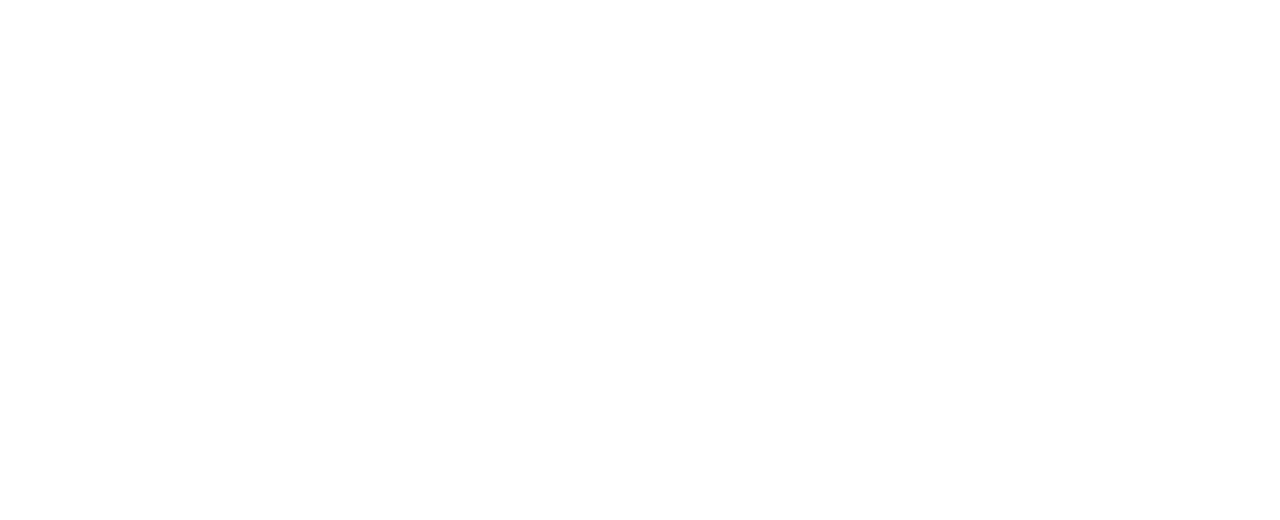Offer a detailed narrative of the scene shown in the image.

The image features a subtle background pattern characterized by a series of textured lines and forms, creating a visually appealing design element. This background serves as a backdrop for key content on a webpage related to the SMI organization. Above this pattern, there is a prominent heading that reads, "LINKING LEADERS. TRANSFORMING TOGETHER," emphasizing collaboration and networking among industry stakeholders. The image is set within a larger context of announcements and programs, illustrating SMI's commitment to innovation and improvement within the supply chain sector. Overall, the design merges functionality with a modern aesthetic, underlining the organization's mission and values.